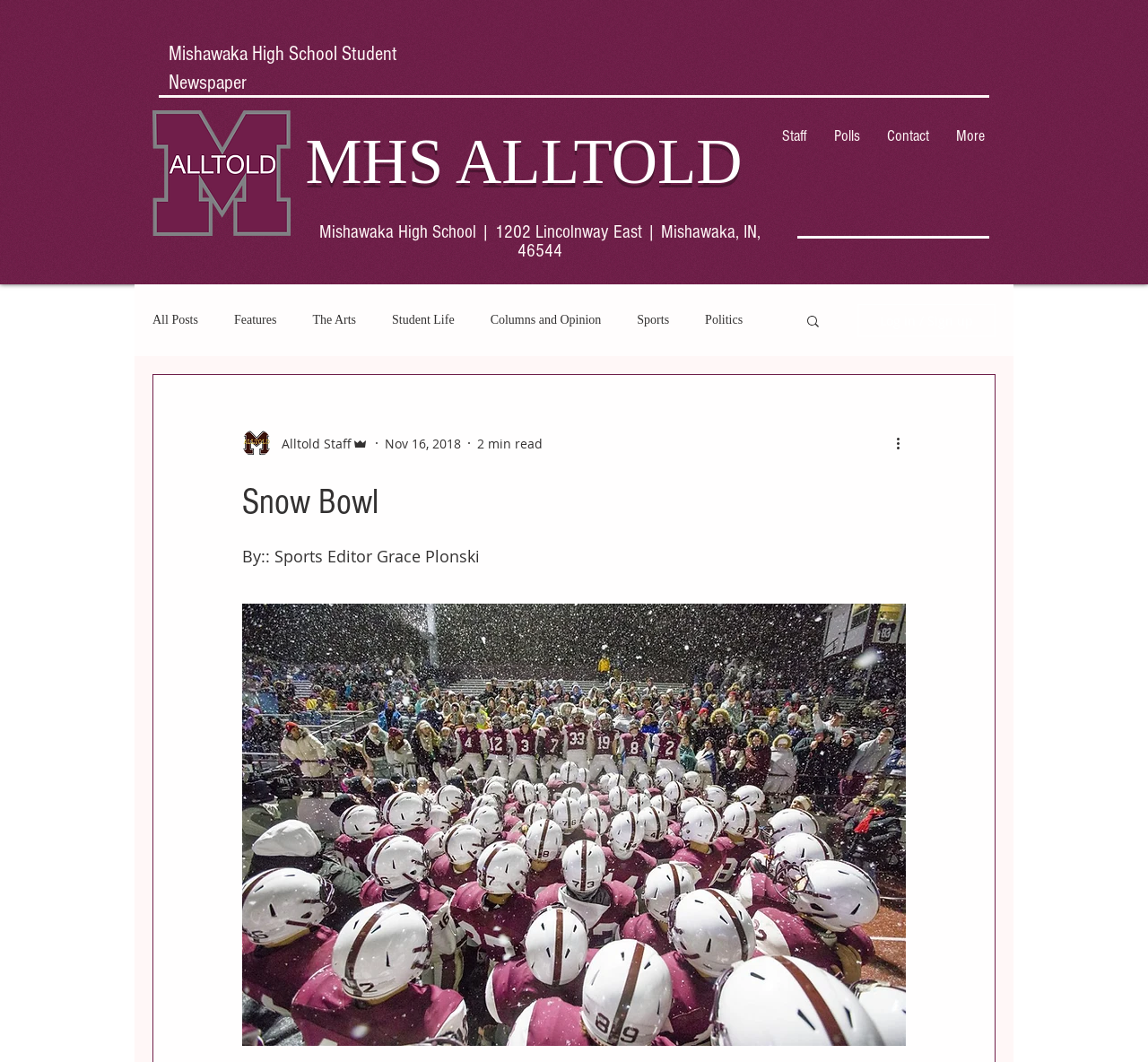What is the name of the student newspaper?
From the image, provide a succinct answer in one word or a short phrase.

MHS Alltold